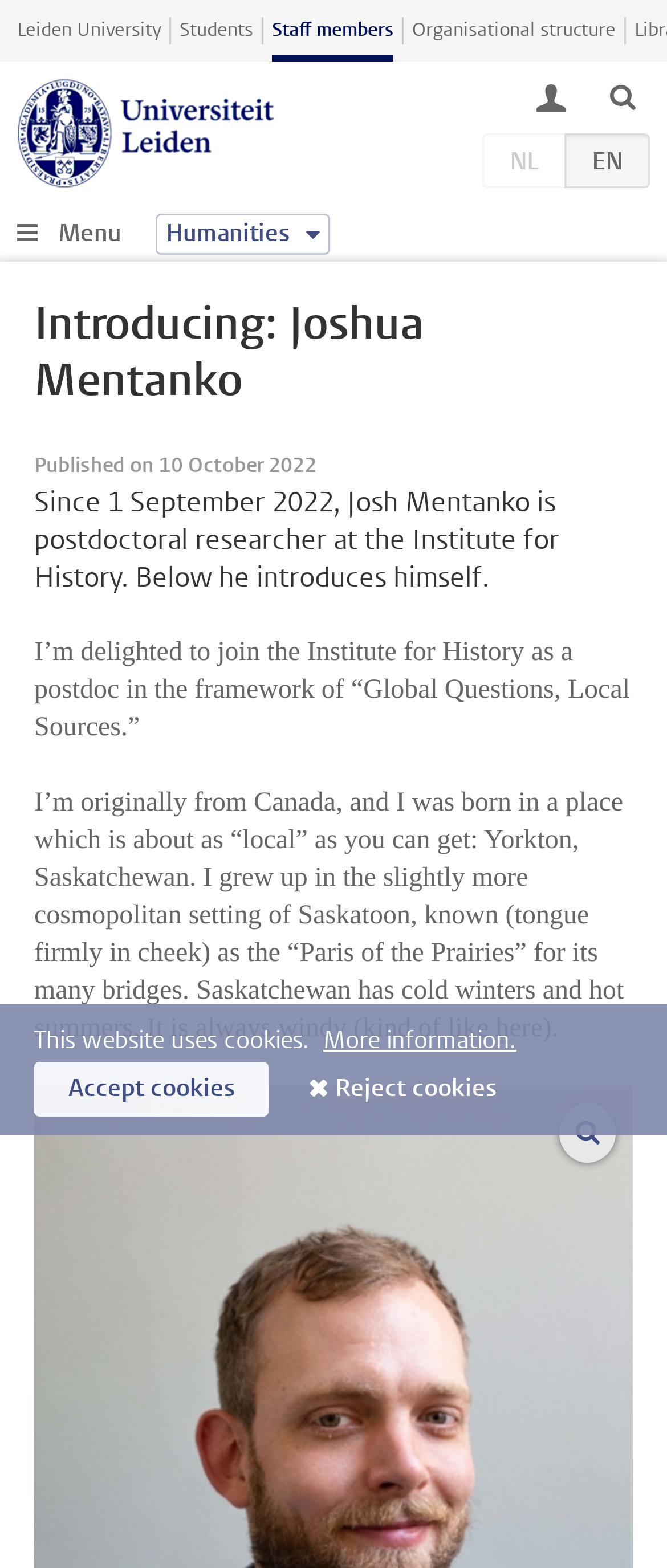What is the date of publication of Joshua Mentanko's introduction?
Please respond to the question thoroughly and include all relevant details.

The webpage content includes a timestamp indicating that Joshua Mentanko's introduction was published on 10 October 2022.